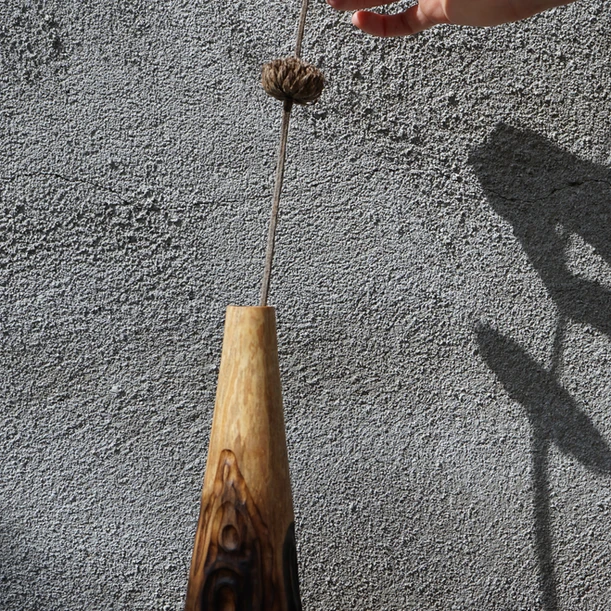Explain the scene depicted in the image, including all details.

The image showcases a beautifully crafted wooden object, likely a pendant or decorative hanging piece, held delicately by a hand. The object features a unique conical shape with an elegant blend of light and dark wood grains, emphasizing its artisanal quality. At the top, a slender natural fiber cord is attached, leading to a round, textured element resembling a seed or a decorative bead. The textured background, characterized by a rugged, gray surface, contrasts with the organic design of the wooden piece, enhancing its natural aesthetic. This item represents the ethos of sustainability and craftsmanship embraced by Underbrush, a collaboration known for creating beautiful and functional home wares from locally sourced materials.